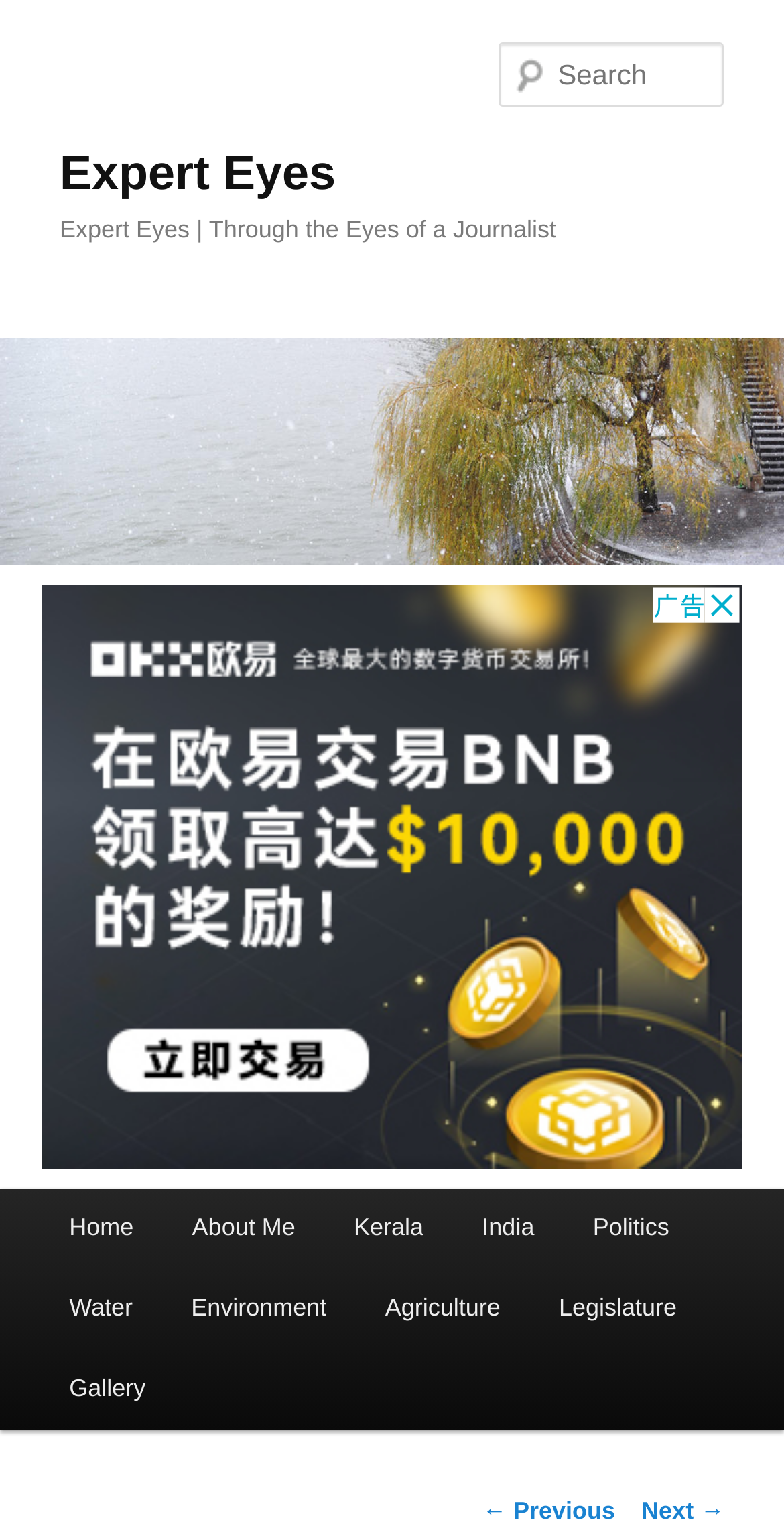What is the name of the website? Using the information from the screenshot, answer with a single word or phrase.

Expert Eyes